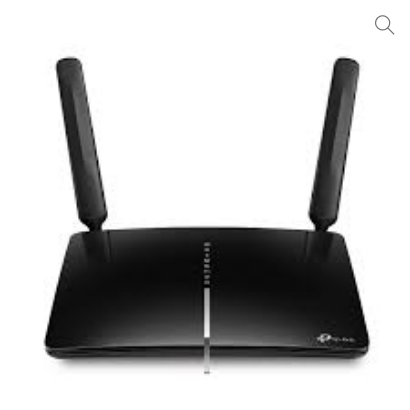Carefully examine the image and provide an in-depth answer to the question: How many external antennas does the router have?

The caption states that the router features 'two external antennas designed to enhance signal strength and ensure stable connections across multiple devices', implying that the router has two external antennas.